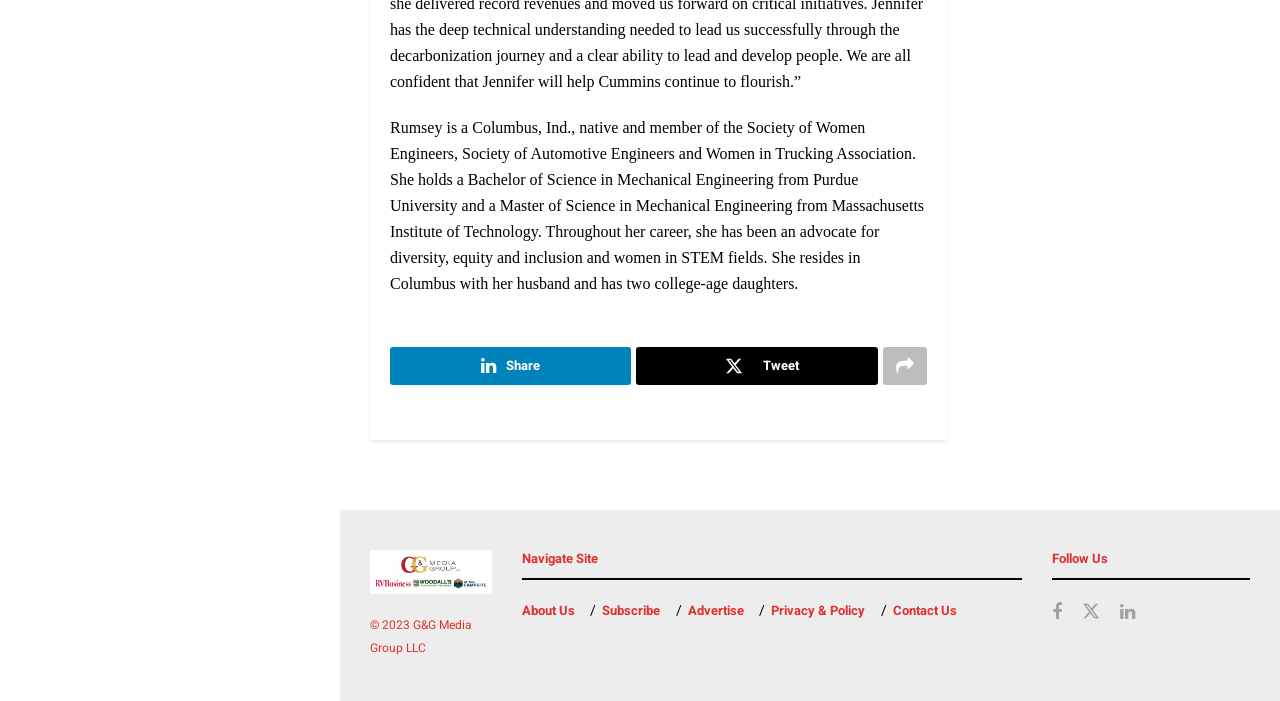Specify the bounding box coordinates of the element's region that should be clicked to achieve the following instruction: "Follow the website on social media". The bounding box coordinates consist of four float numbers between 0 and 1, in the format [left, top, right, bottom].

[0.822, 0.858, 0.83, 0.893]